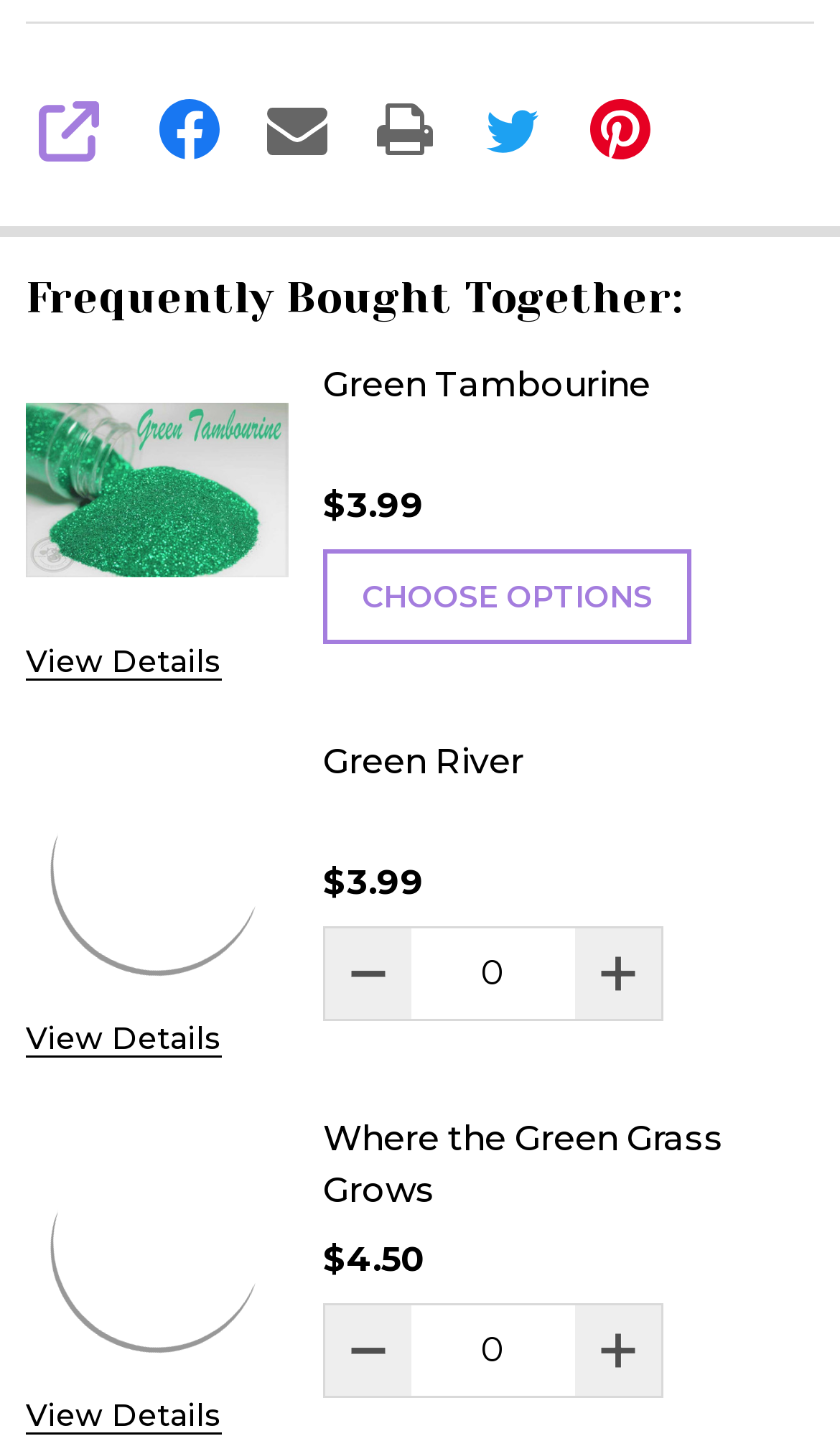Please determine the bounding box coordinates for the element with the description: "parent_node: View Details".

[0.031, 0.775, 0.344, 0.958]